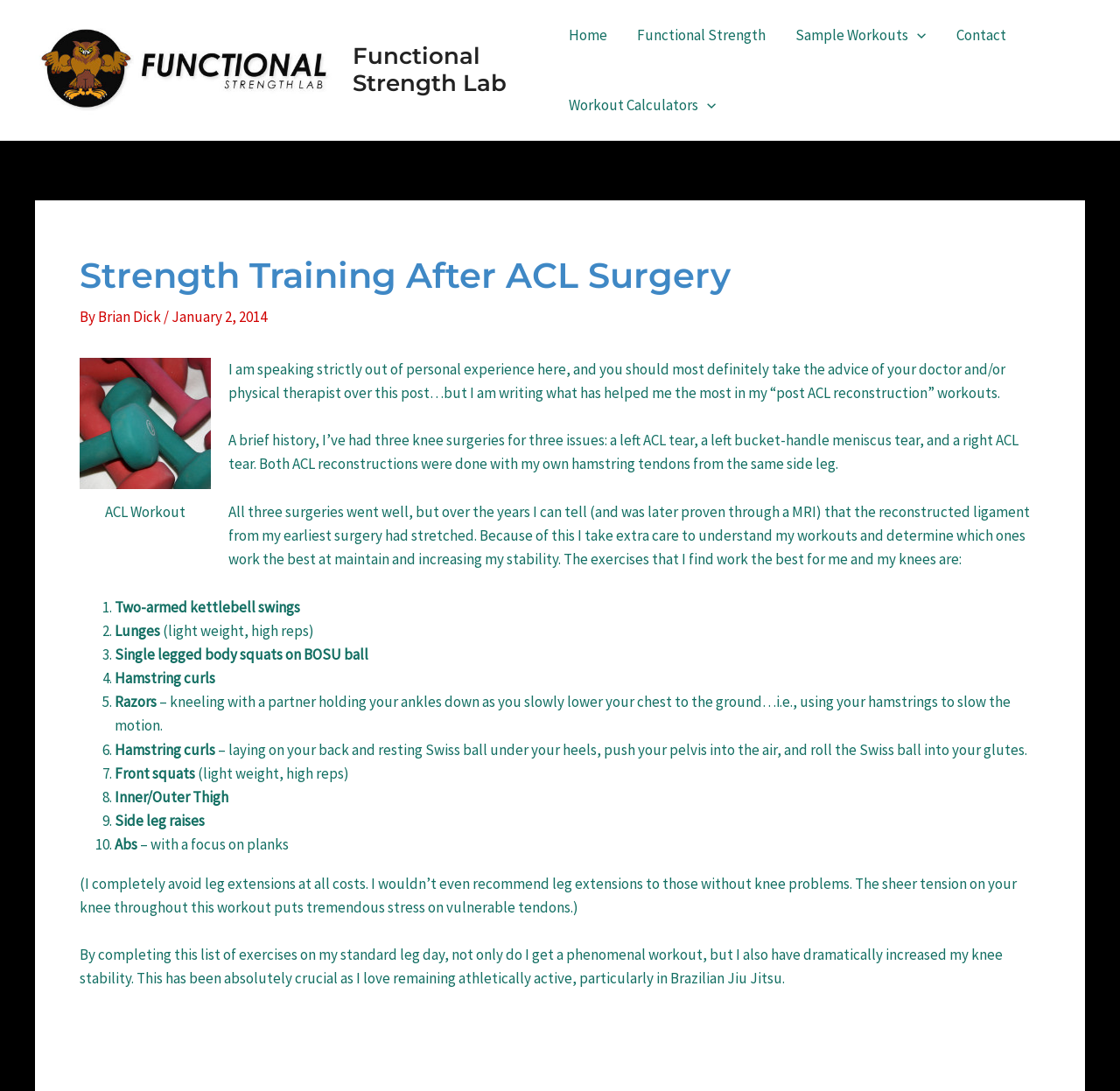What is the author's athletic activity of interest?
From the screenshot, supply a one-word or short-phrase answer.

Brazilian Jiu Jitsu